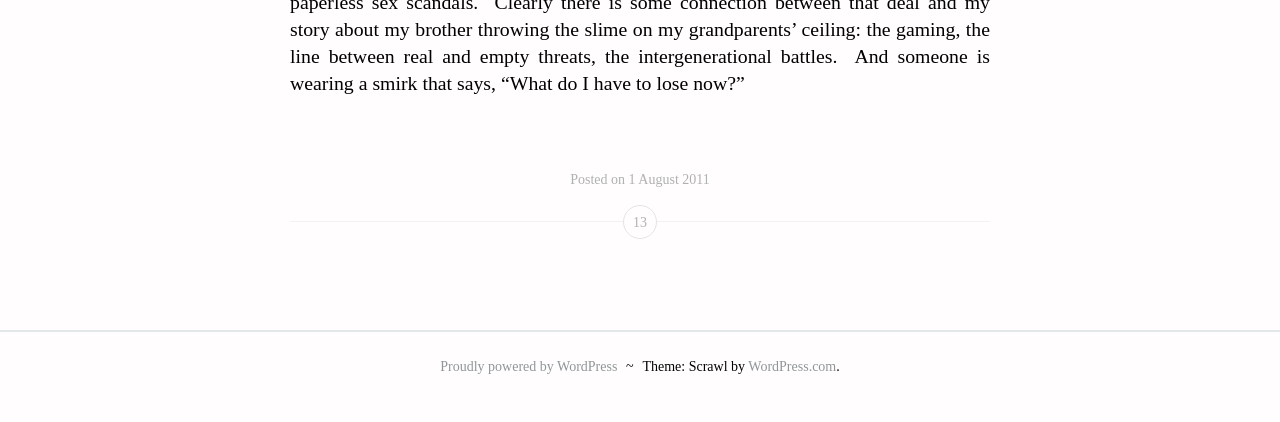What is the platform powering the website?
Deliver a detailed and extensive answer to the question.

I found the platform powering the website by looking at the link element with the text 'WordPress.com' which is a child of the root element and has a bounding box coordinate of [0.585, 0.852, 0.653, 0.887].